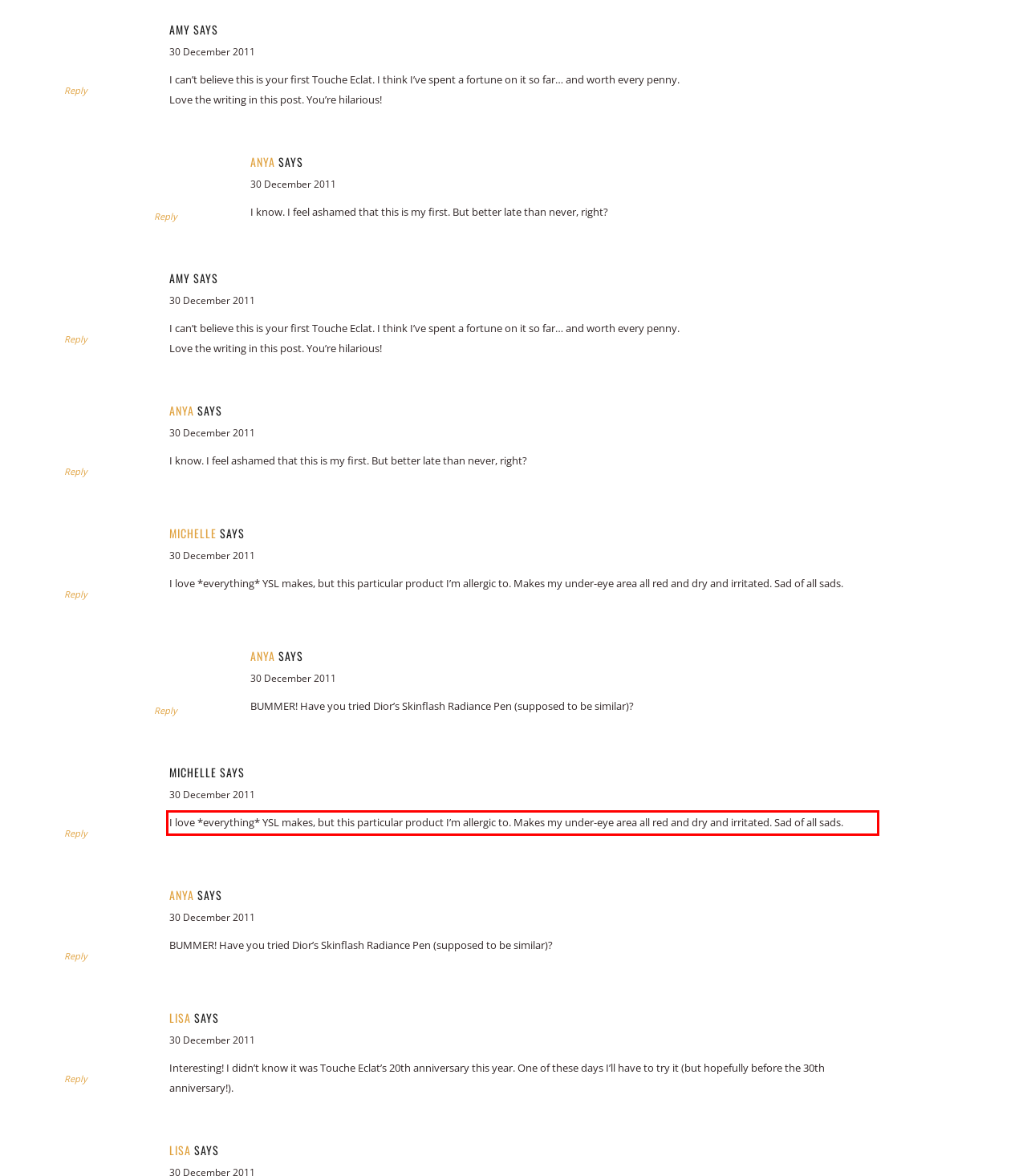Examine the webpage screenshot, find the red bounding box, and extract the text content within this marked area.

I love *everything* YSL makes, but this particular product I’m allergic to. Makes my under-eye area all red and dry and irritated. Sad of all sads.